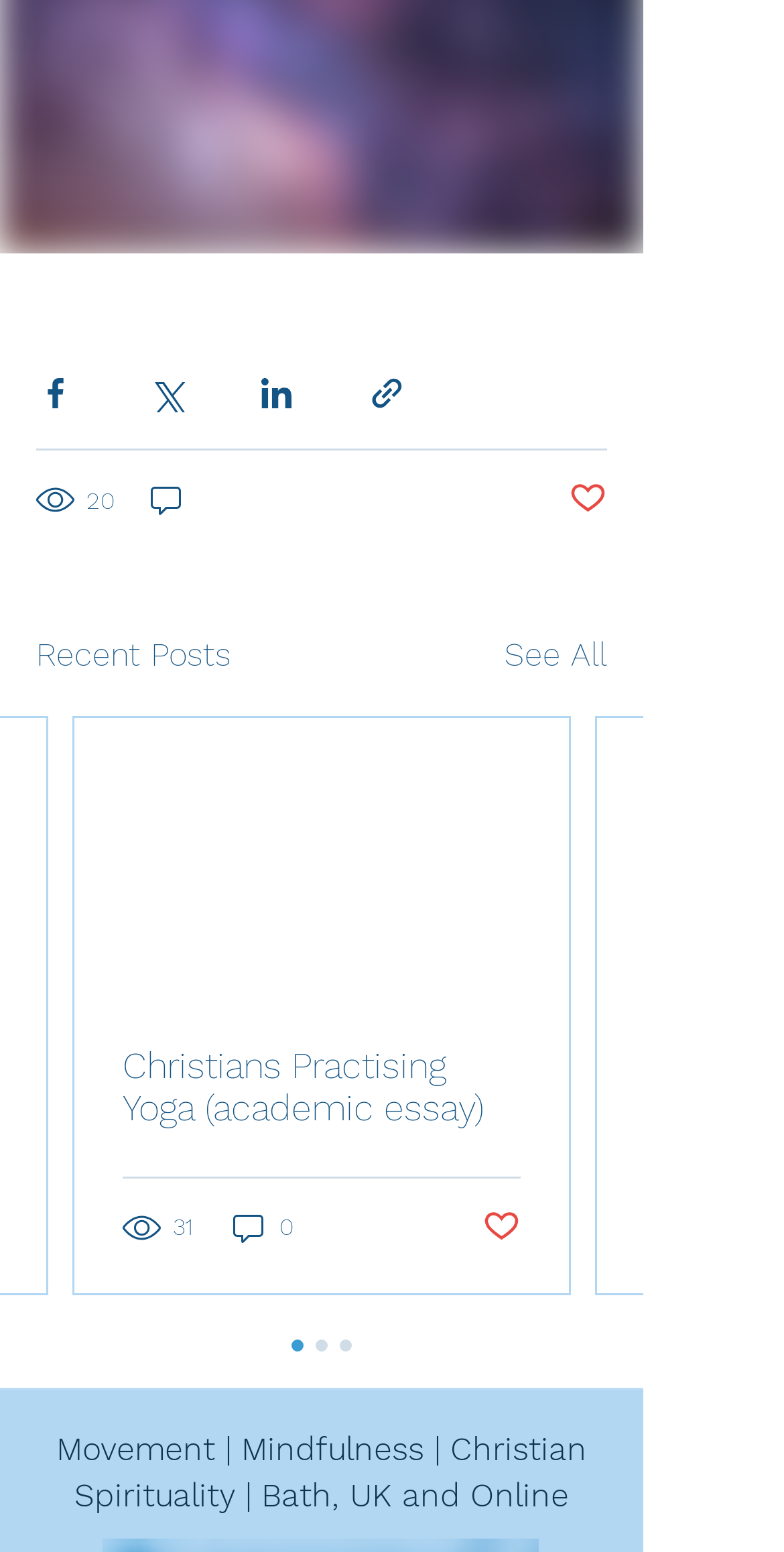Please locate the bounding box coordinates of the element that needs to be clicked to achieve the following instruction: "Like the post". The coordinates should be four float numbers between 0 and 1, i.e., [left, top, right, bottom].

[0.615, 0.777, 0.664, 0.805]